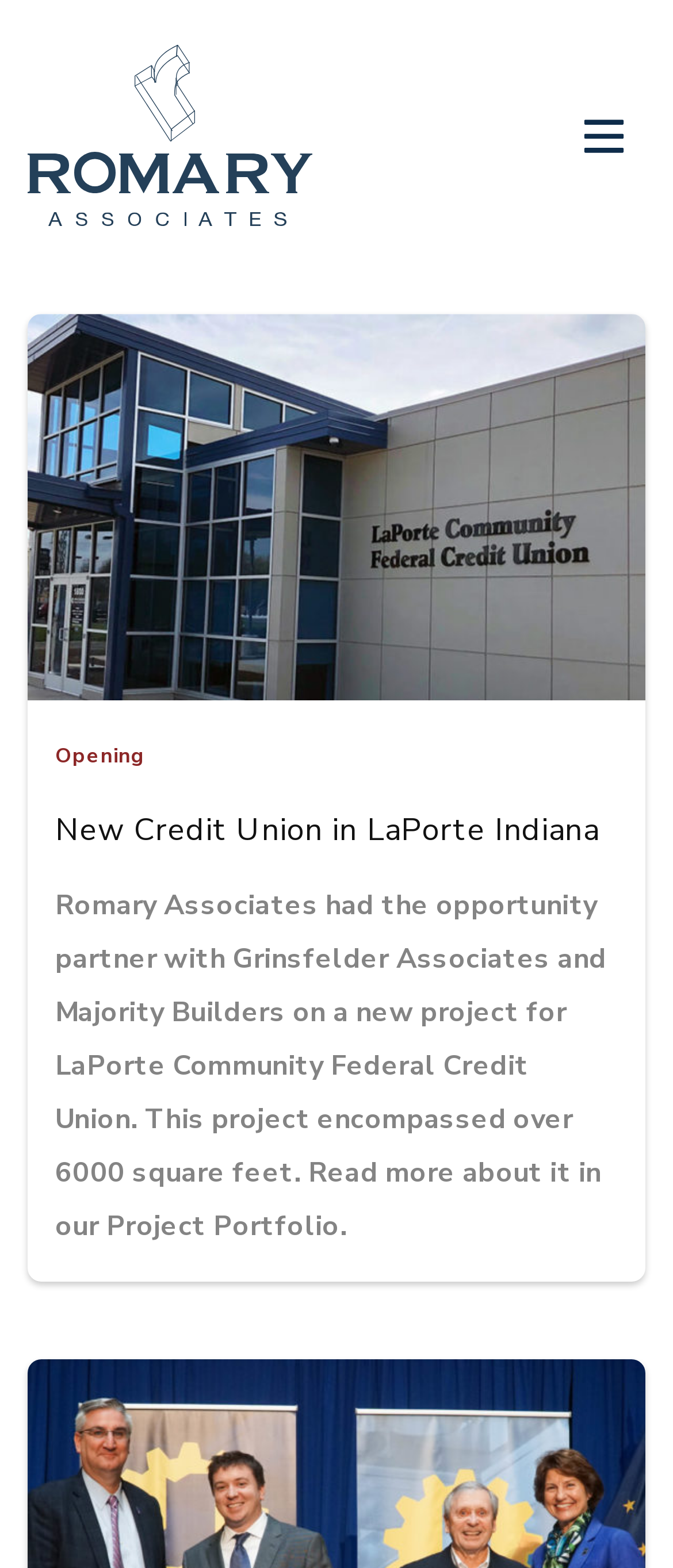Highlight the bounding box of the UI element that corresponds to this description: "260.747.3184".

[0.192, 0.025, 0.499, 0.064]